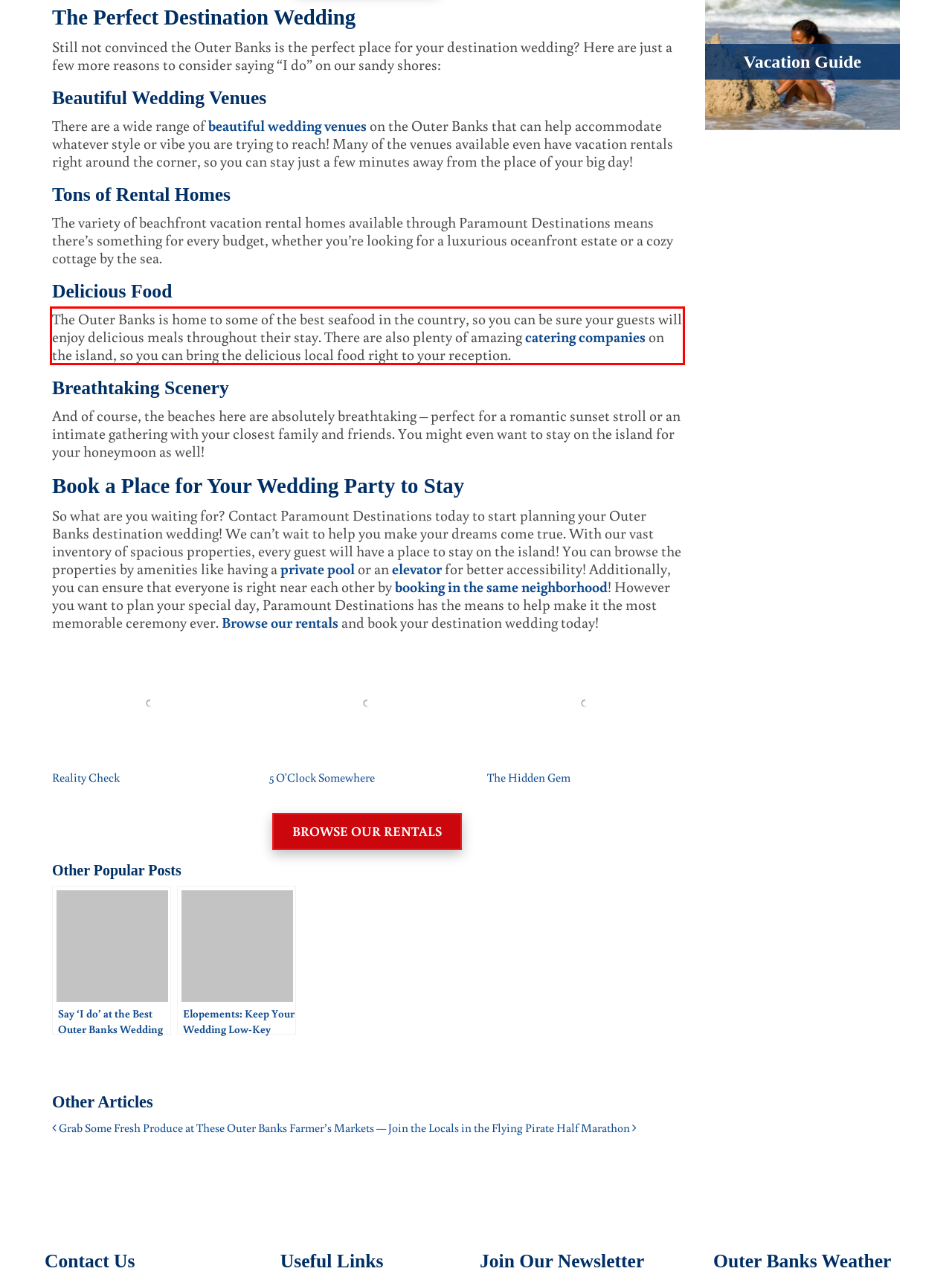There is a UI element on the webpage screenshot marked by a red bounding box. Extract and generate the text content from within this red box.

The Outer Banks is home to some of the best seafood in the country, so you can be sure your guests will enjoy delicious meals throughout their stay. There are also plenty of amazing catering companies on the island, so you can bring the delicious local food right to your reception.